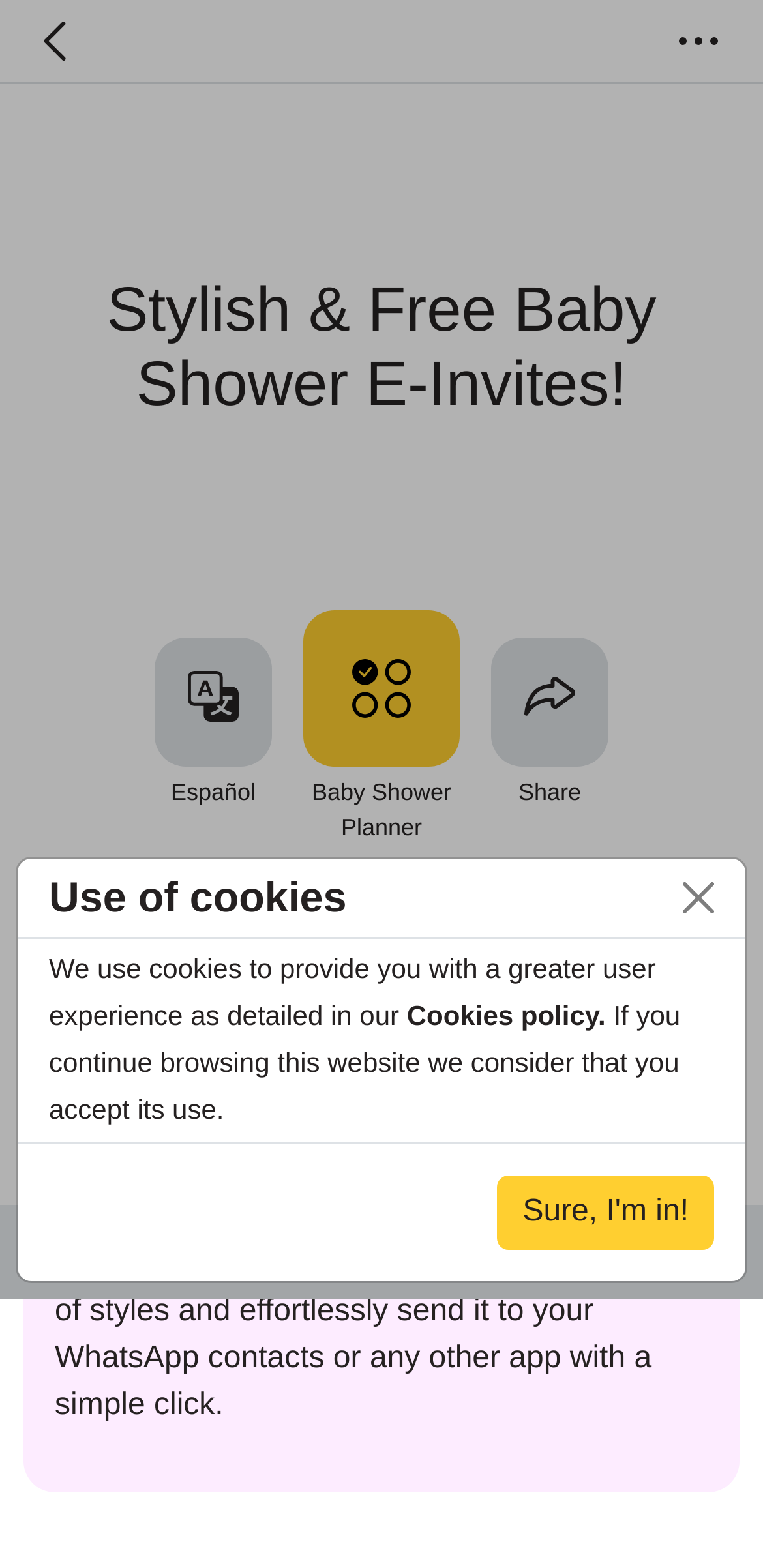Find the bounding box coordinates of the element I should click to carry out the following instruction: "Navigate back".

[0.031, 0.006, 0.113, 0.046]